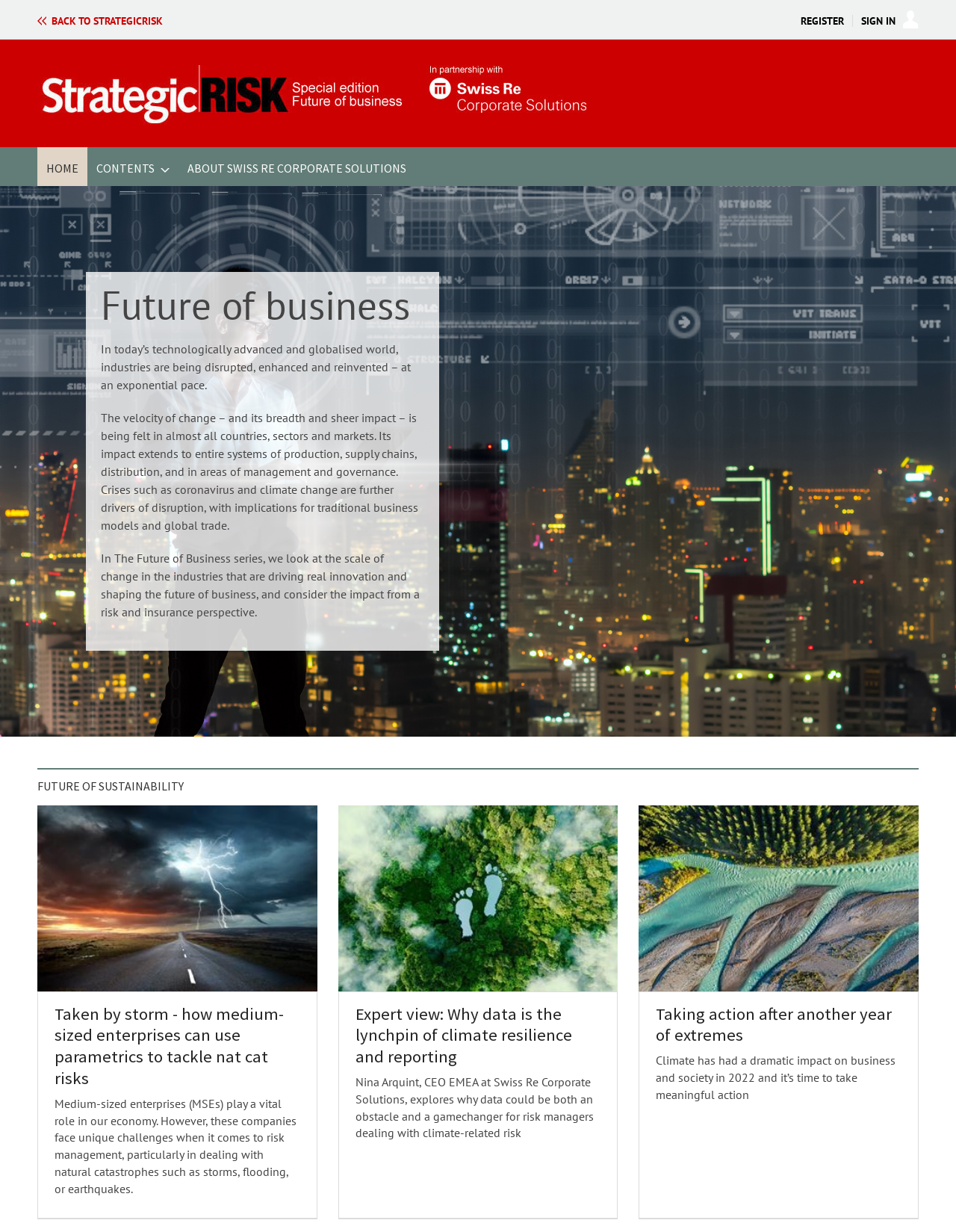Pinpoint the bounding box coordinates of the element to be clicked to execute the instruction: "Follow us on Weibo".

None